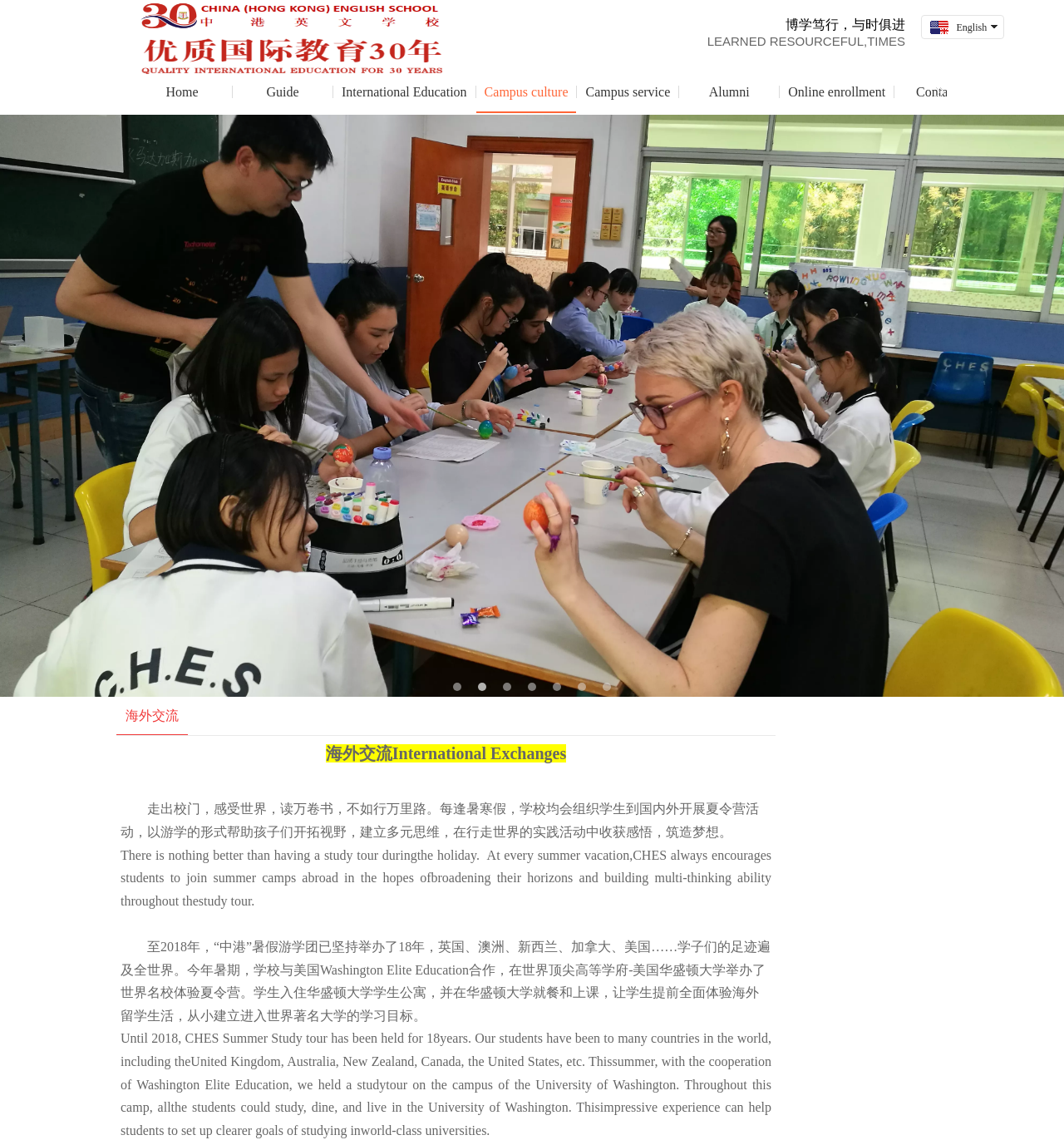Show the bounding box coordinates for the element that needs to be clicked to execute the following instruction: "Learn about Campus culture". Provide the coordinates in the form of four float numbers between 0 and 1, i.e., [left, top, right, bottom].

[0.455, 0.062, 0.534, 0.099]